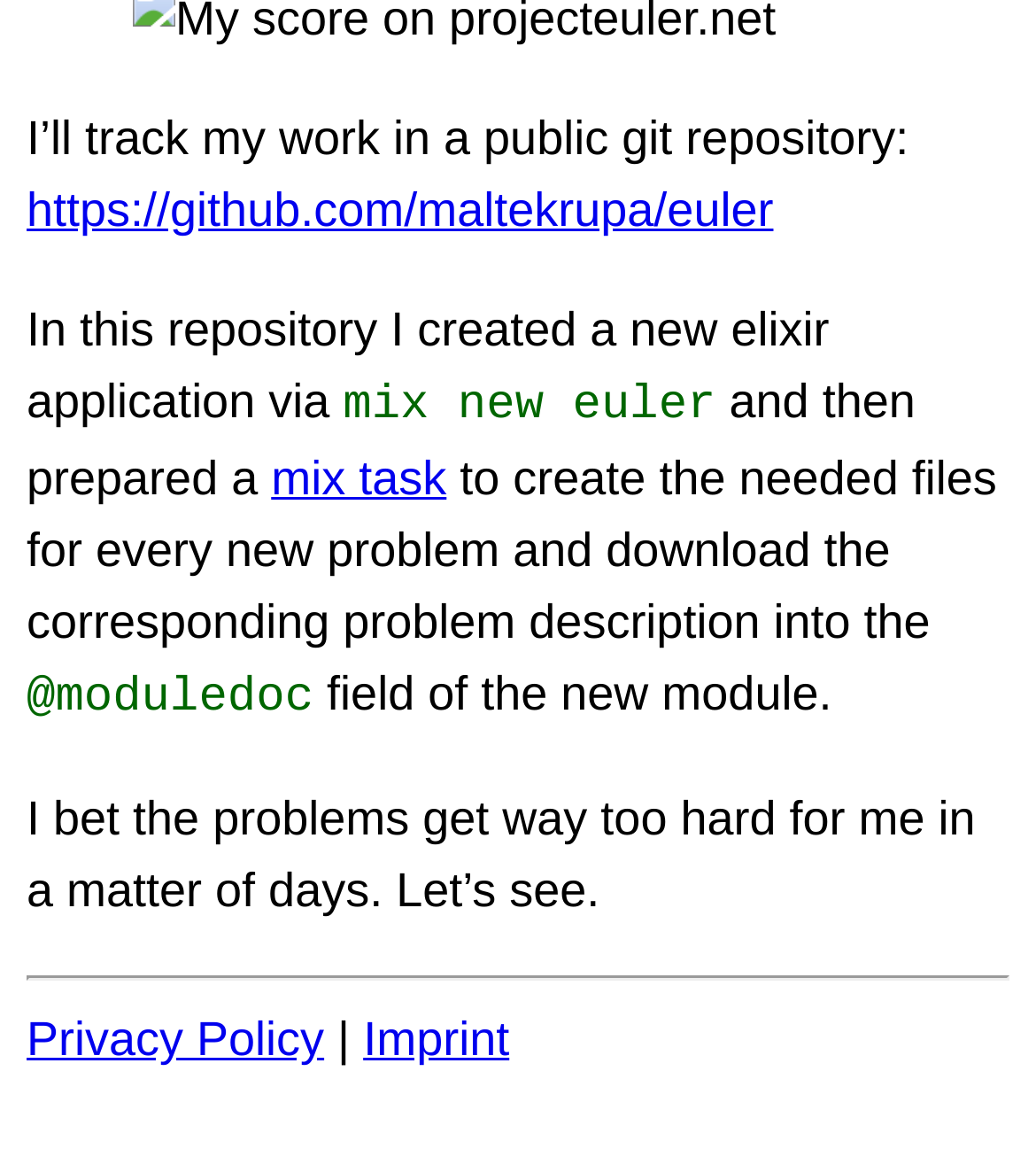Given the element description Privacy Policy, predict the bounding box coordinates for the UI element in the webpage screenshot. The format should be (top-left x, top-left y, bottom-right x, bottom-right y), and the values should be between 0 and 1.

[0.026, 0.855, 0.313, 0.901]